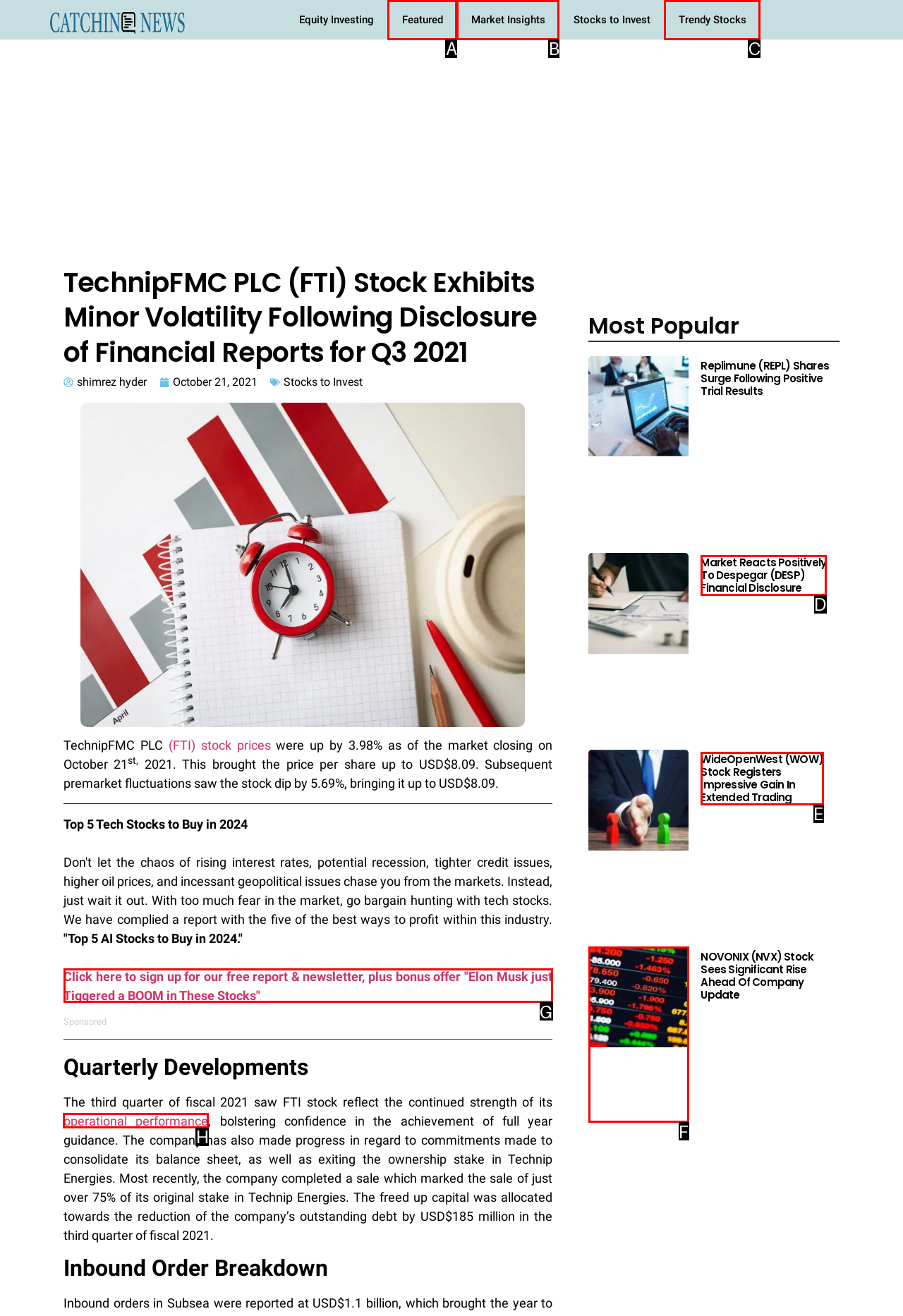From the options shown in the screenshot, tell me which lettered element I need to click to complete the task: Click on 'operational performance'.

H